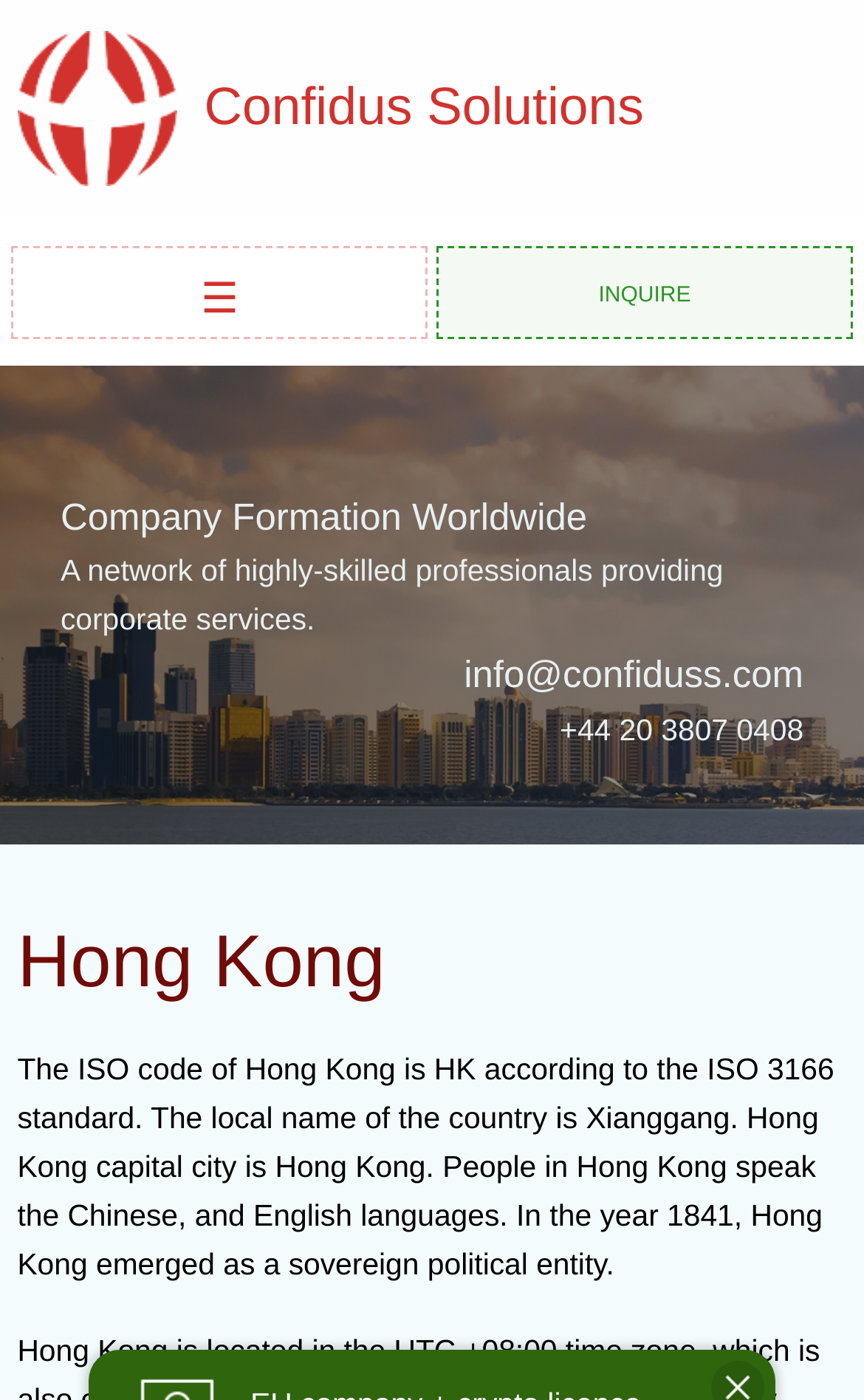Using the details in the image, give a detailed response to the question below:
What is the capital city of Hong Kong?

I found the answer by reading the text 'Hong Kong capital city is Hong Kong.' which is located below the heading 'Hong Kong'.